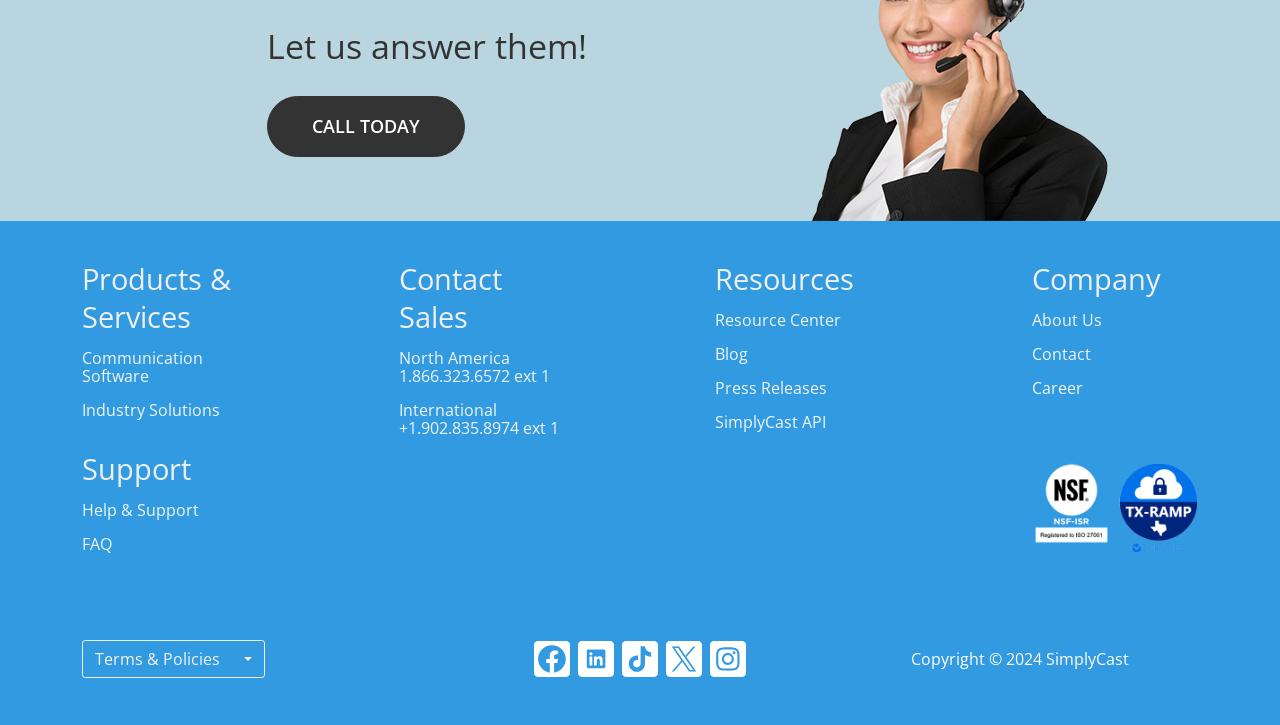Can you determine the bounding box coordinates of the area that needs to be clicked to fulfill the following instruction: "Contact Sales in North America"?

[0.311, 0.479, 0.429, 0.534]